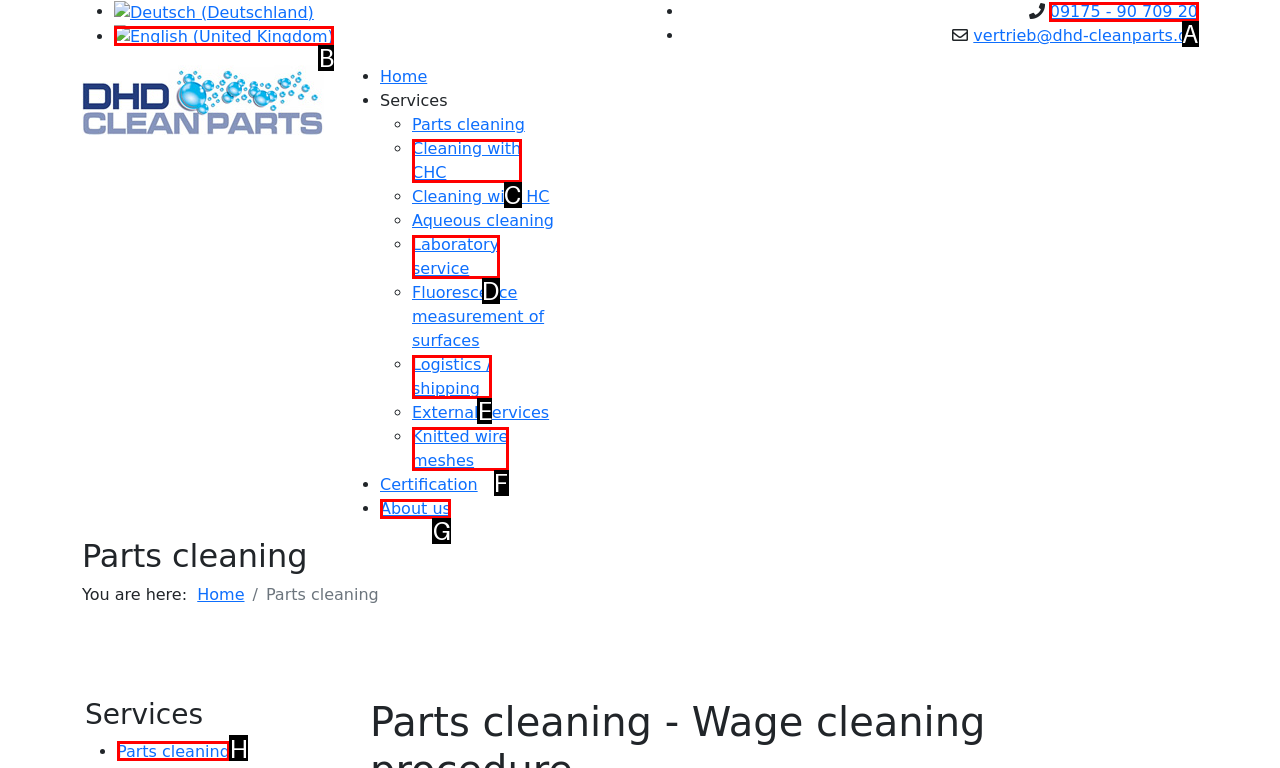Identify the option that corresponds to the given description: Cleaning with CHC. Reply with the letter of the chosen option directly.

C